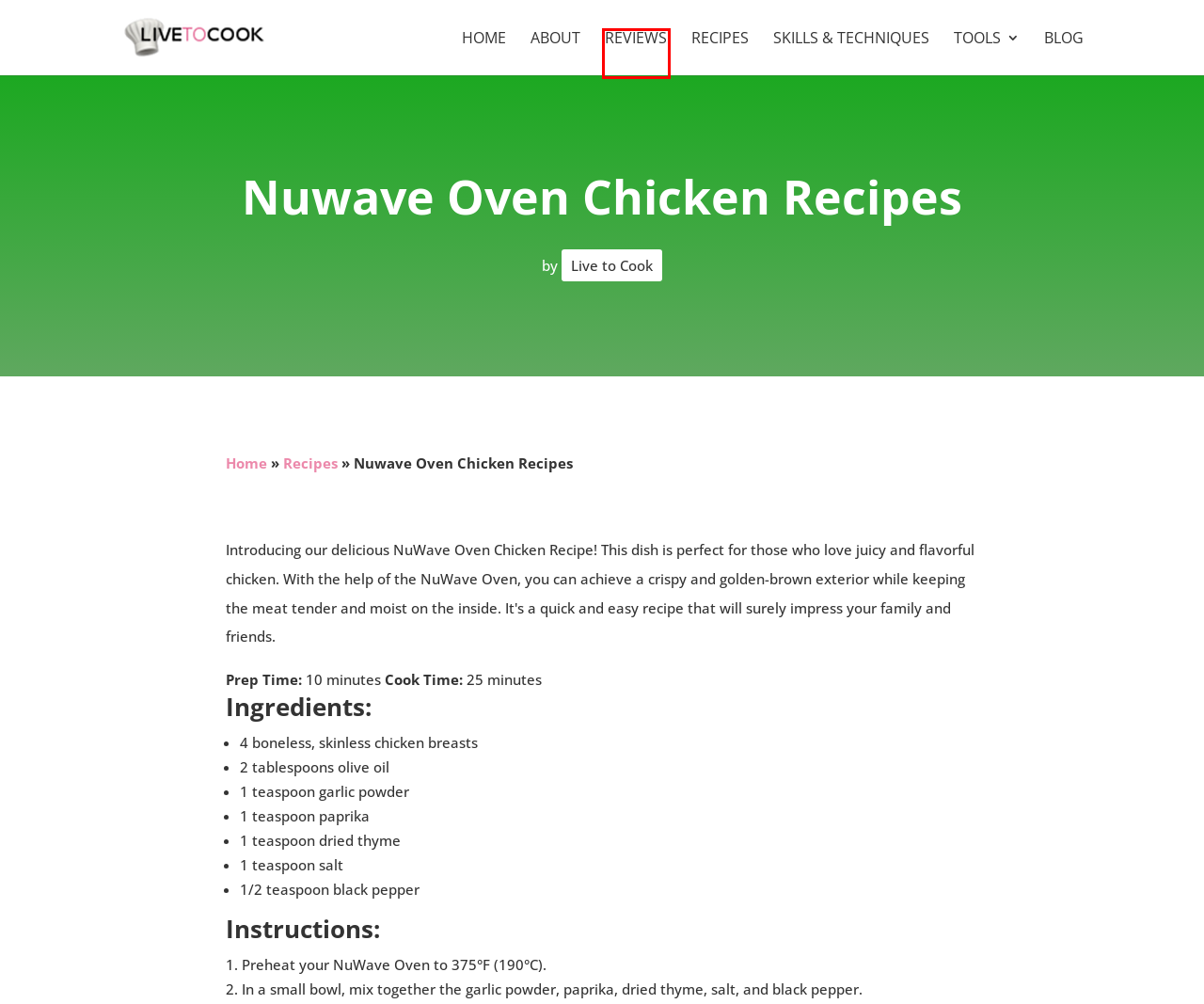You are presented with a screenshot of a webpage containing a red bounding box around an element. Determine which webpage description best describes the new webpage after clicking on the highlighted element. Here are the candidates:
A. Blog | Cooking Tips, Reviews And Recipes
B. Home | Cooking Tips, Reviews And Recipes
C. Live To Cook | Cooking Tips, Reviews And Recipes
D. Skills & Techniques | Cooking Tips, Reviews And Recipes
E. About | Cooking Tips, Reviews And Recipes
F. Reviews | Cooking Tips, Reviews And Recipes
G. Recipes | Cooking Tips, Reviews And Recipes
H. Tools | Cooking Tips, Reviews And Recipes

F